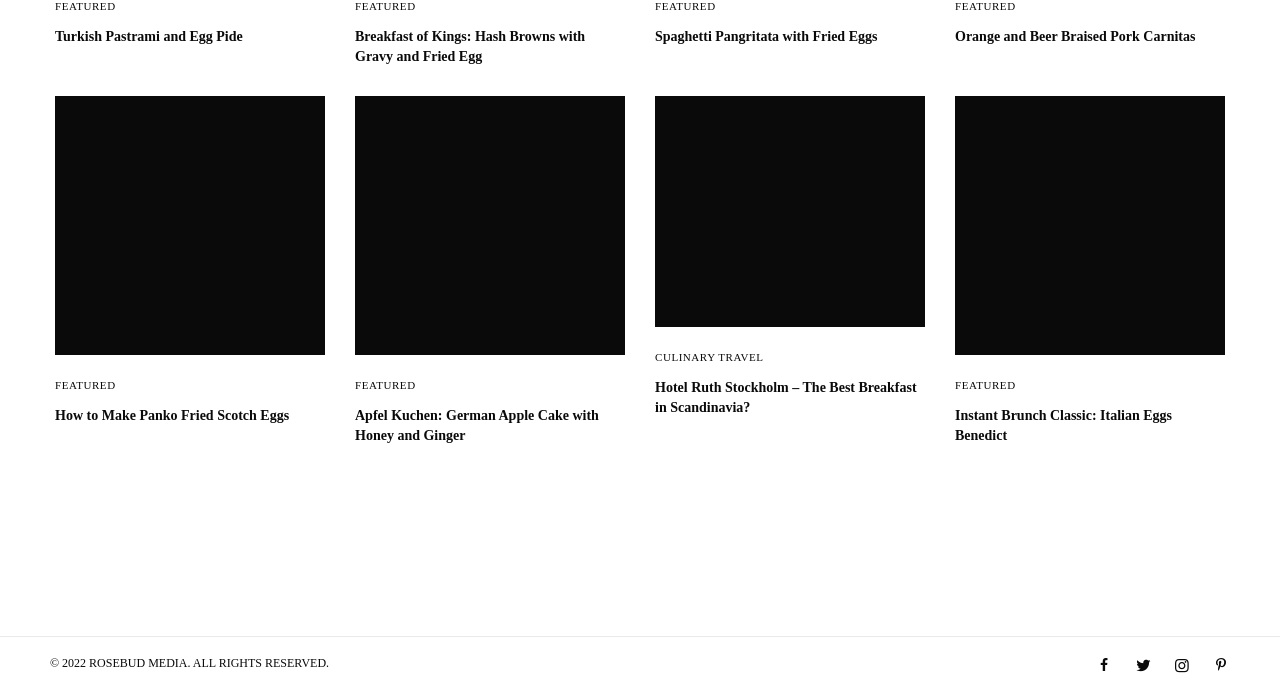Identify the bounding box coordinates for the region of the element that should be clicked to carry out the instruction: "Click on the 'CULINARY TRAVEL' link". The bounding box coordinates should be four float numbers between 0 and 1, i.e., [left, top, right, bottom].

[0.512, 0.506, 0.597, 0.523]